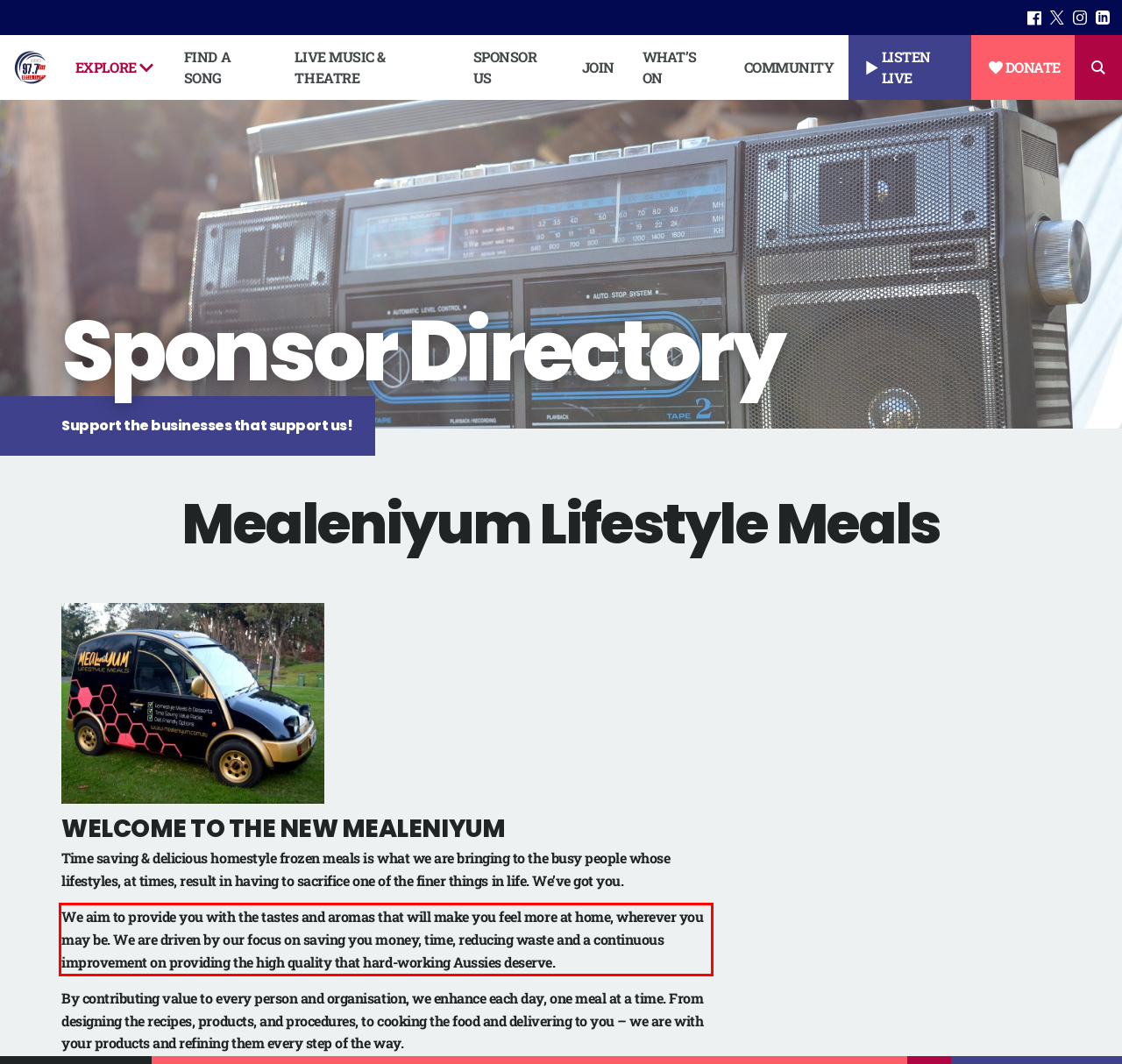By examining the provided screenshot of a webpage, recognize the text within the red bounding box and generate its text content.

We aim to provide you with the tastes and aromas that will make you feel more at home, wherever you may be. We are driven by our focus on saving you money, time, reducing waste and a continuous improvement on providing the high quality that hard-working Aussies deserve.